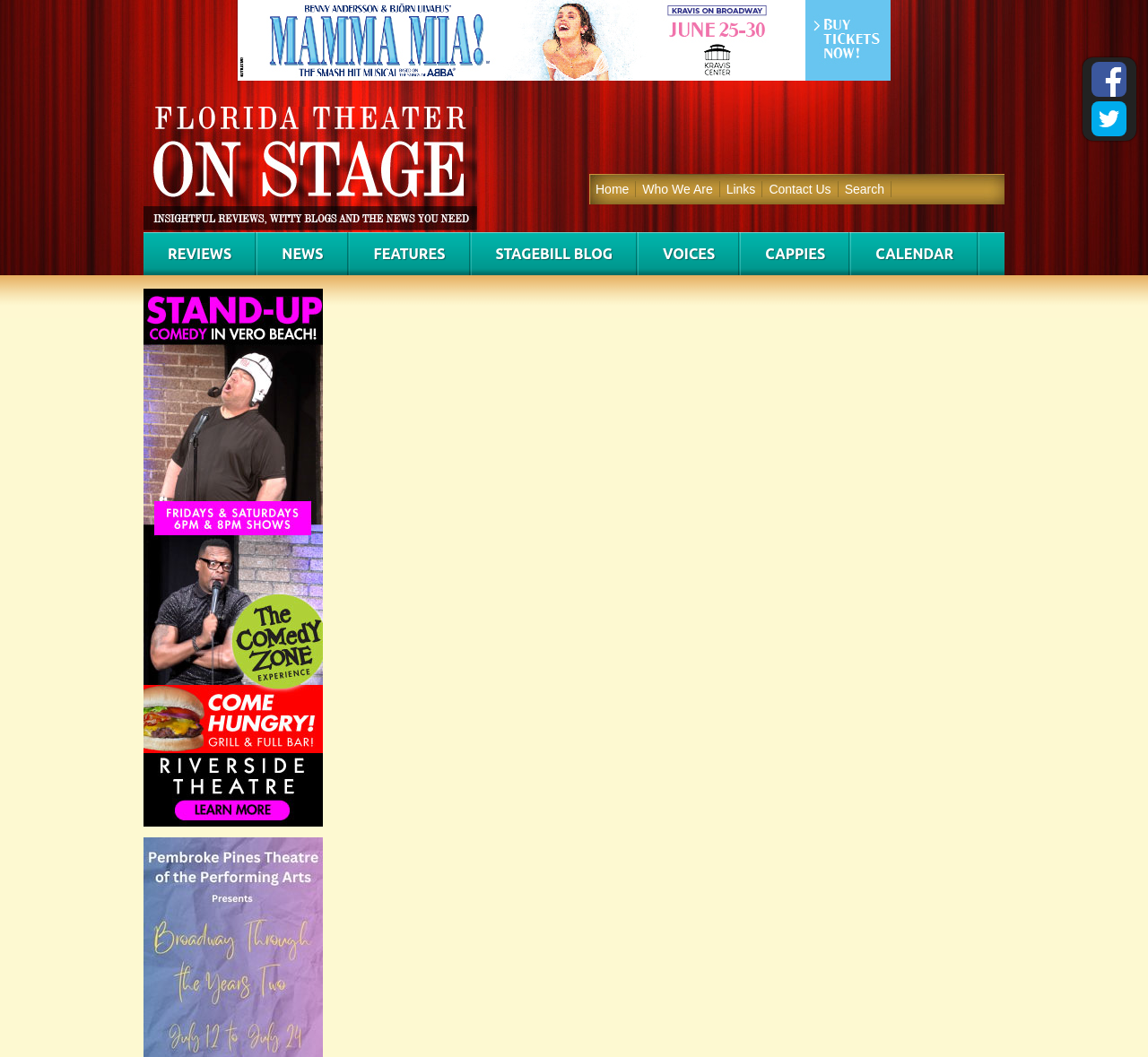Please determine the bounding box coordinates of the section I need to click to accomplish this instruction: "Check out the CALENDAR".

[0.742, 0.22, 0.851, 0.26]